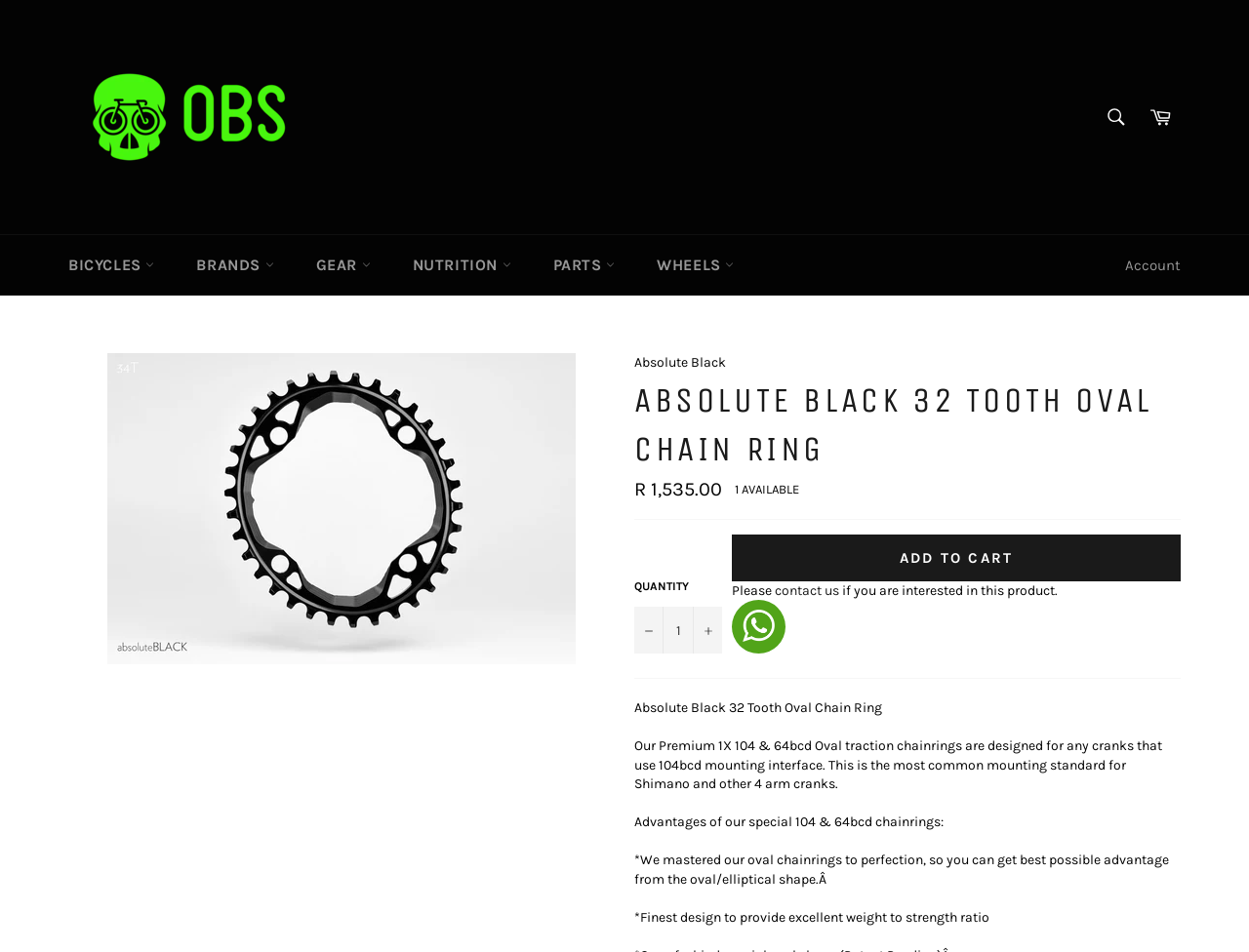What is the name of the product? Analyze the screenshot and reply with just one word or a short phrase.

Absolute Black 32 Tooth Oval Chain Ring